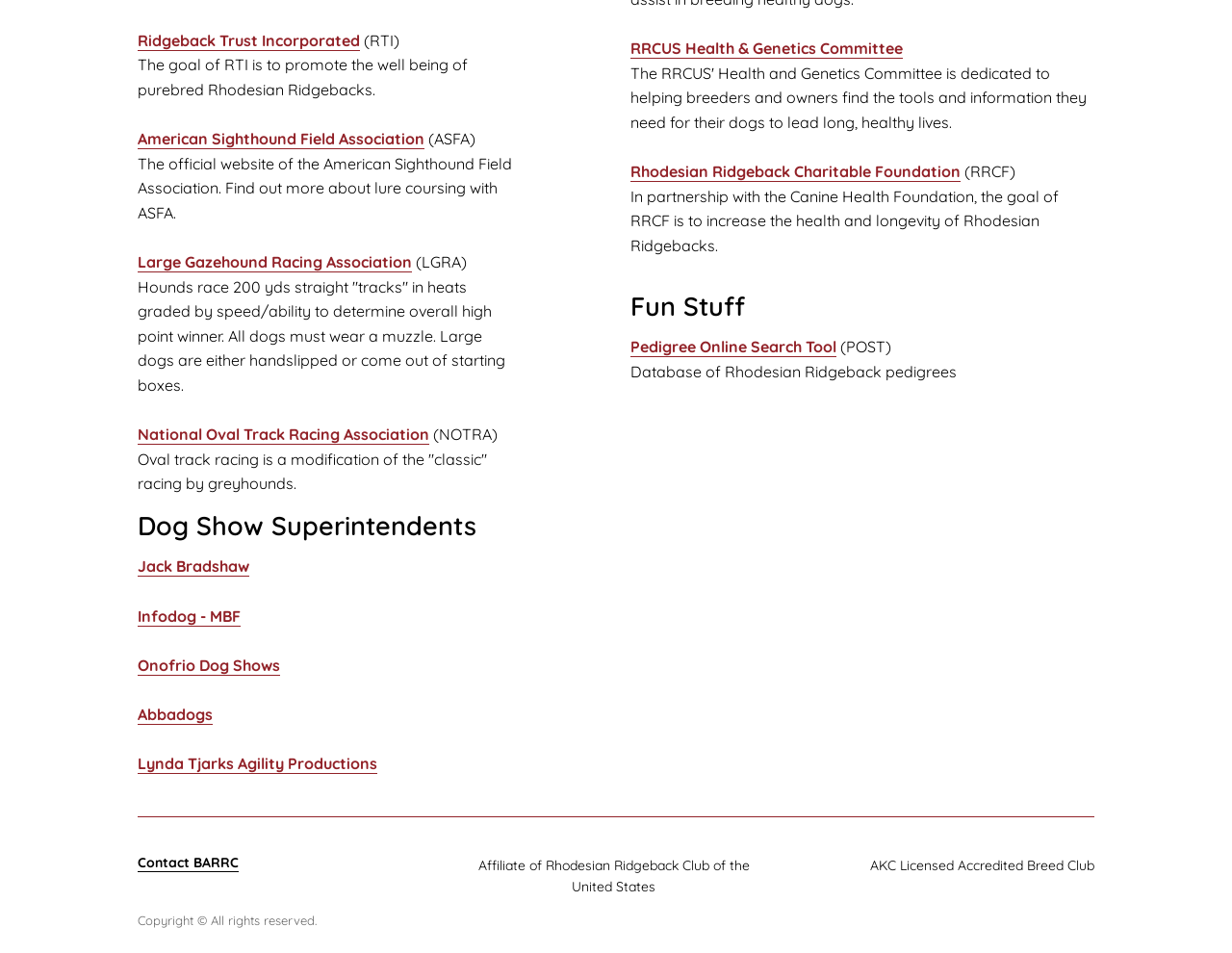Locate the bounding box of the UI element with the following description: "RRCUS Health & Genetics Committee".

[0.512, 0.041, 0.733, 0.062]